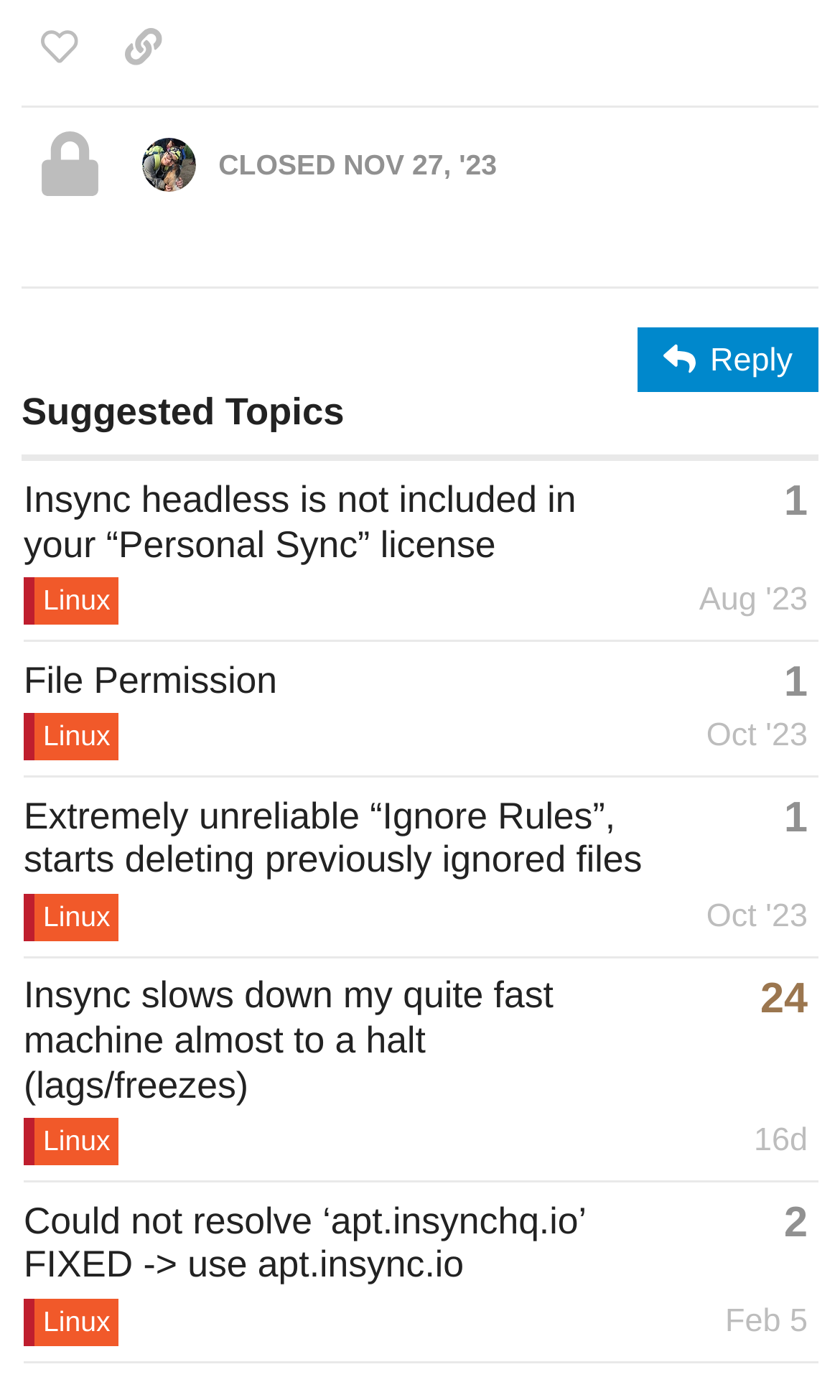Please specify the bounding box coordinates of the clickable region necessary for completing the following instruction: "Click the login button". The coordinates must consist of four float numbers between 0 and 1, i.e., [left, top, right, bottom].

None